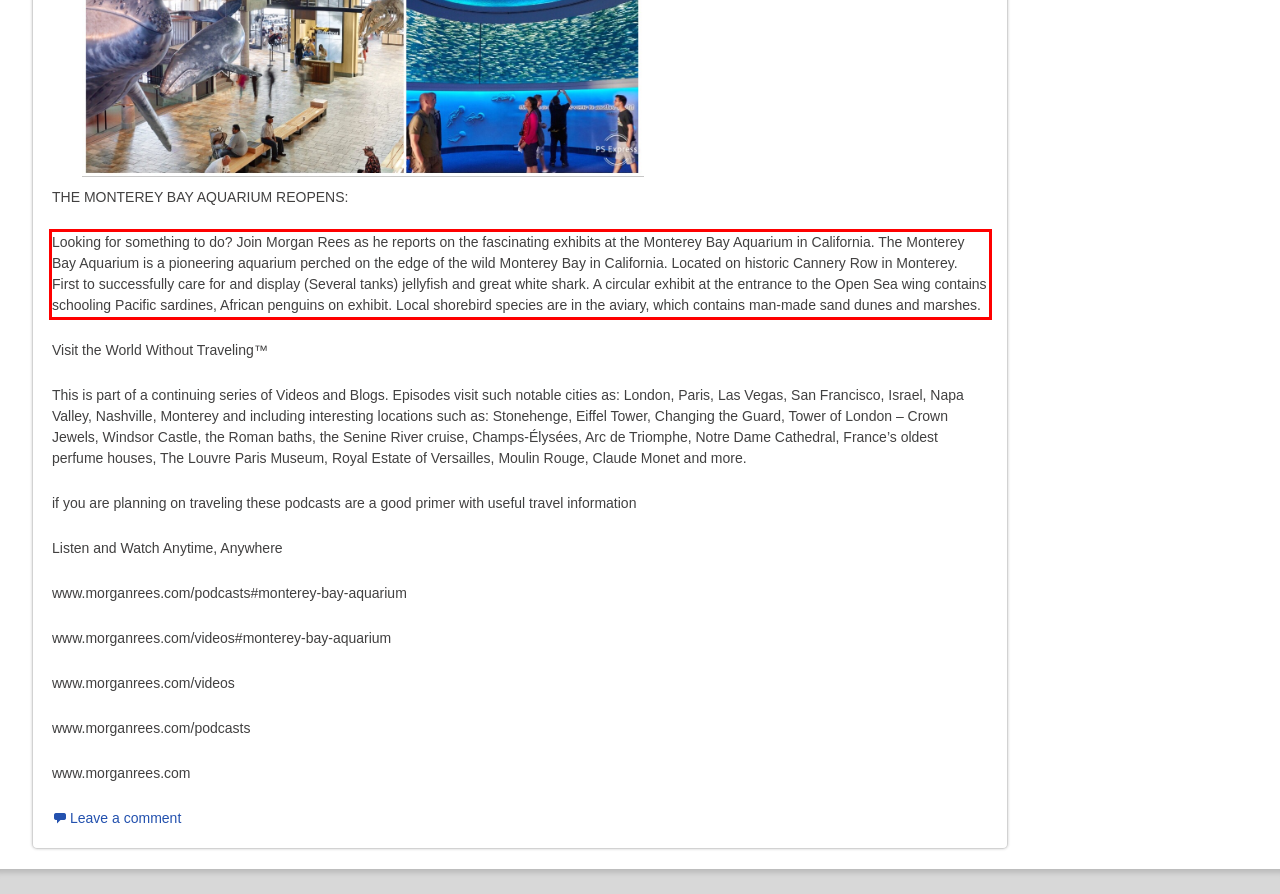You have a screenshot of a webpage where a UI element is enclosed in a red rectangle. Perform OCR to capture the text inside this red rectangle.

Looking for something to do? Join Morgan Rees as he reports on the fascinating exhibits at the Monterey Bay Aquarium in California. The Monterey Bay Aquarium is a pioneering aquarium perched on the edge of the wild Monterey Bay in California. Located on historic Cannery Row in Monterey. First to successfully care for and display (Several tanks) jellyfish and great white shark. A circular exhibit at the entrance to the Open Sea wing contains schooling Pacific sardines, African penguins on exhibit. Local shorebird species are in the aviary, which contains man-made sand dunes and marshes.